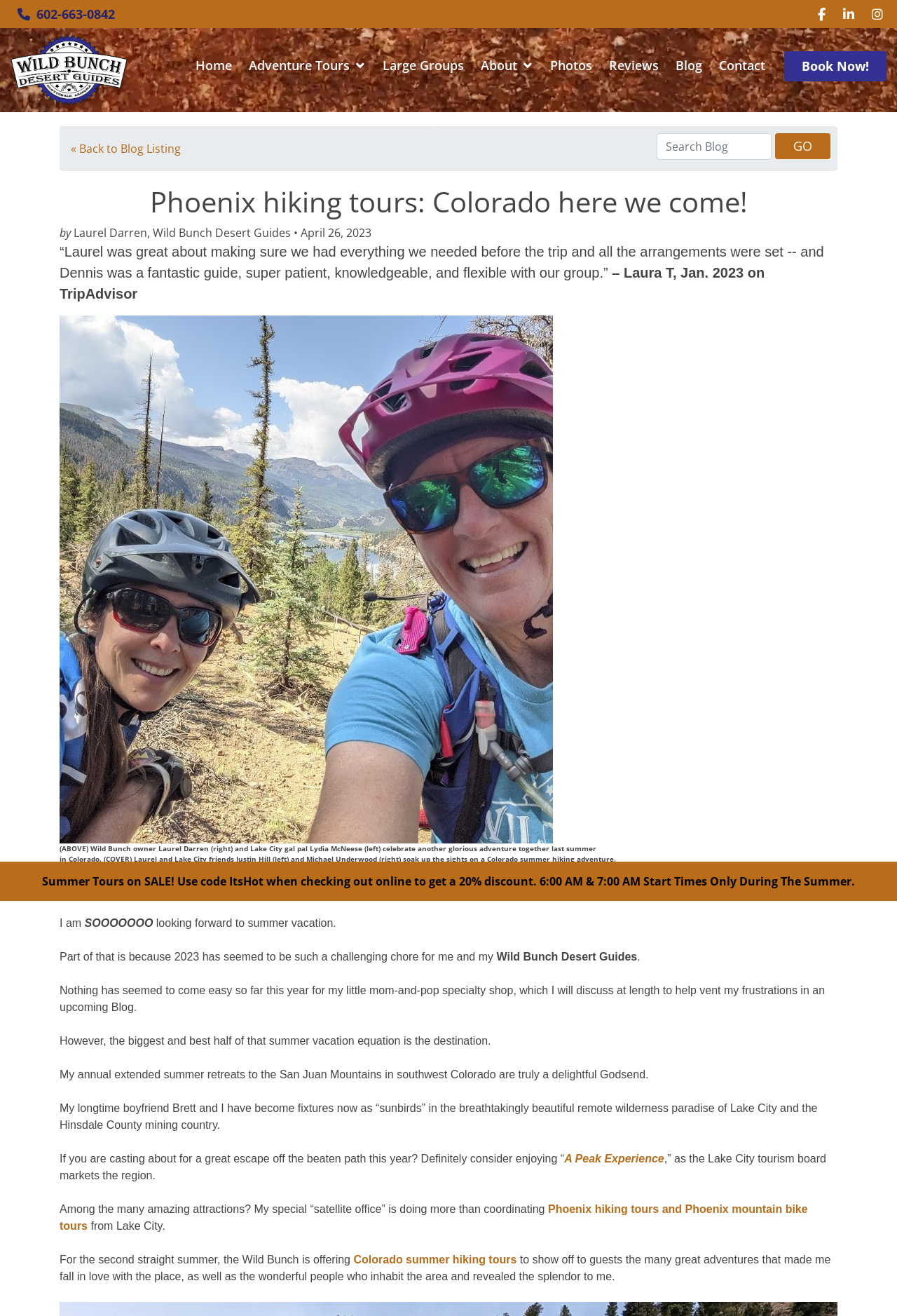What type of tours are being offered by Wild Bunch Desert Guides?
Answer the question with as much detail as you can, using the image as a reference.

The types of tours are mentioned in the link element with the text 'Phoenix hiking tours and Phoenix mountain bike tours', which is contained within a StaticText element describing the services offered by Wild Bunch Desert Guides.